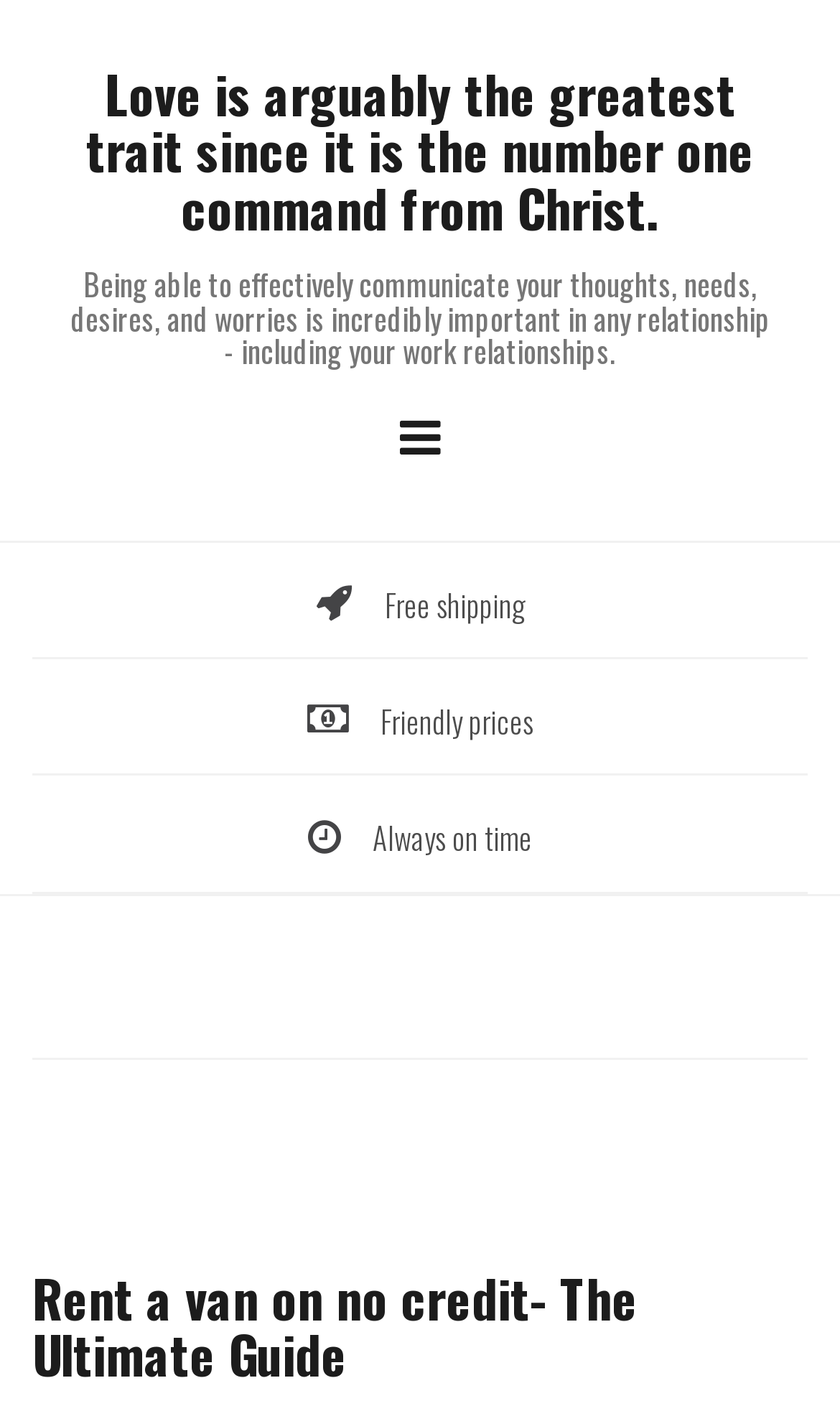What is the relationship topic mentioned on the webpage?
Please respond to the question with a detailed and informative answer.

The webpage mentions work relationships in the heading 'Being able to effectively communicate your thoughts, needs, desires, and worries is incredibly important in any relationship - including your work relationships.' This suggests that the webpage is discussing the importance of communication in work relationships.